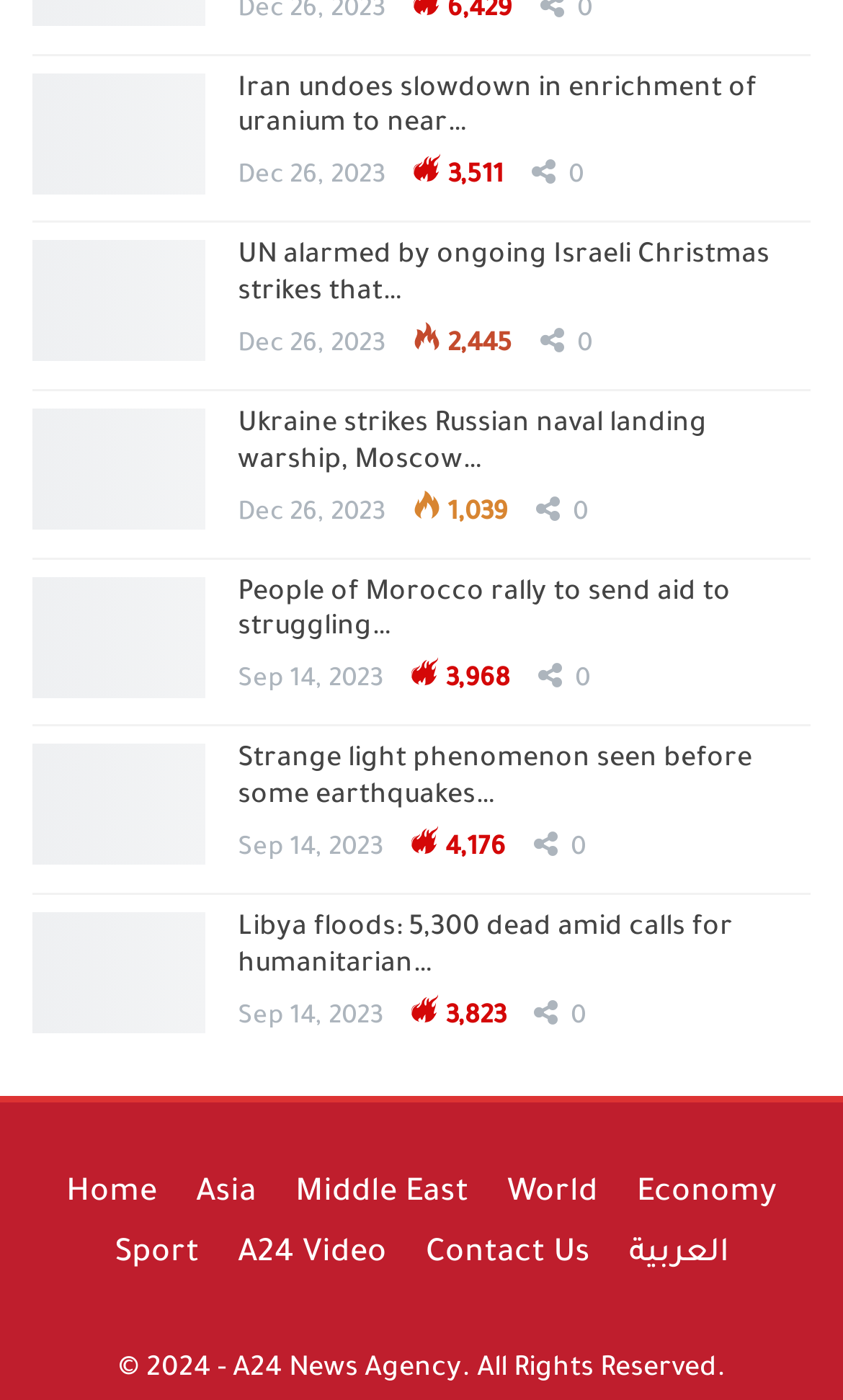Identify the bounding box coordinates of the specific part of the webpage to click to complete this instruction: "Check the news about Libya floods".

[0.038, 0.652, 0.244, 0.738]